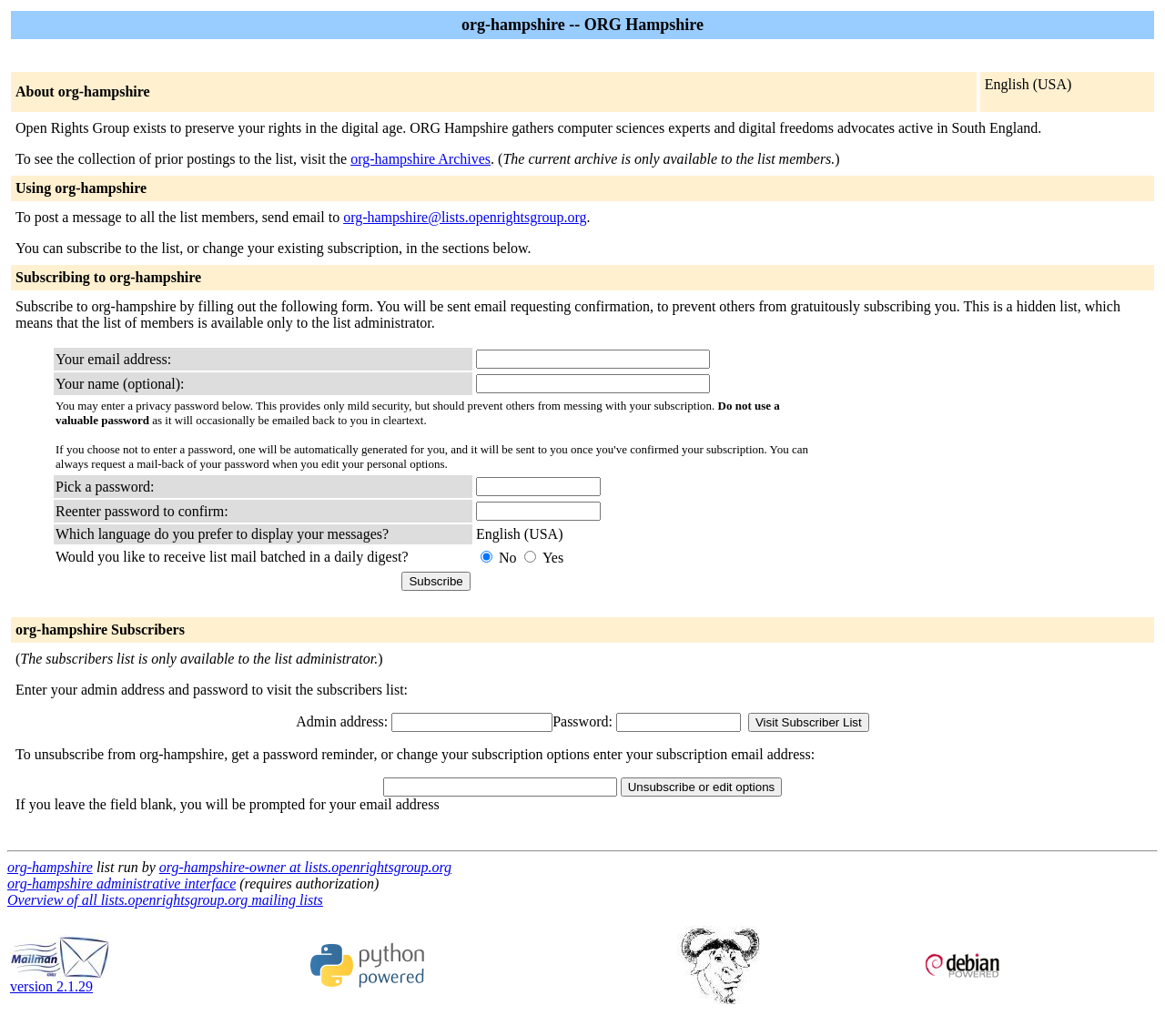Locate the bounding box coordinates of the element I should click to achieve the following instruction: "Visit Subscriber List".

[0.642, 0.688, 0.746, 0.707]